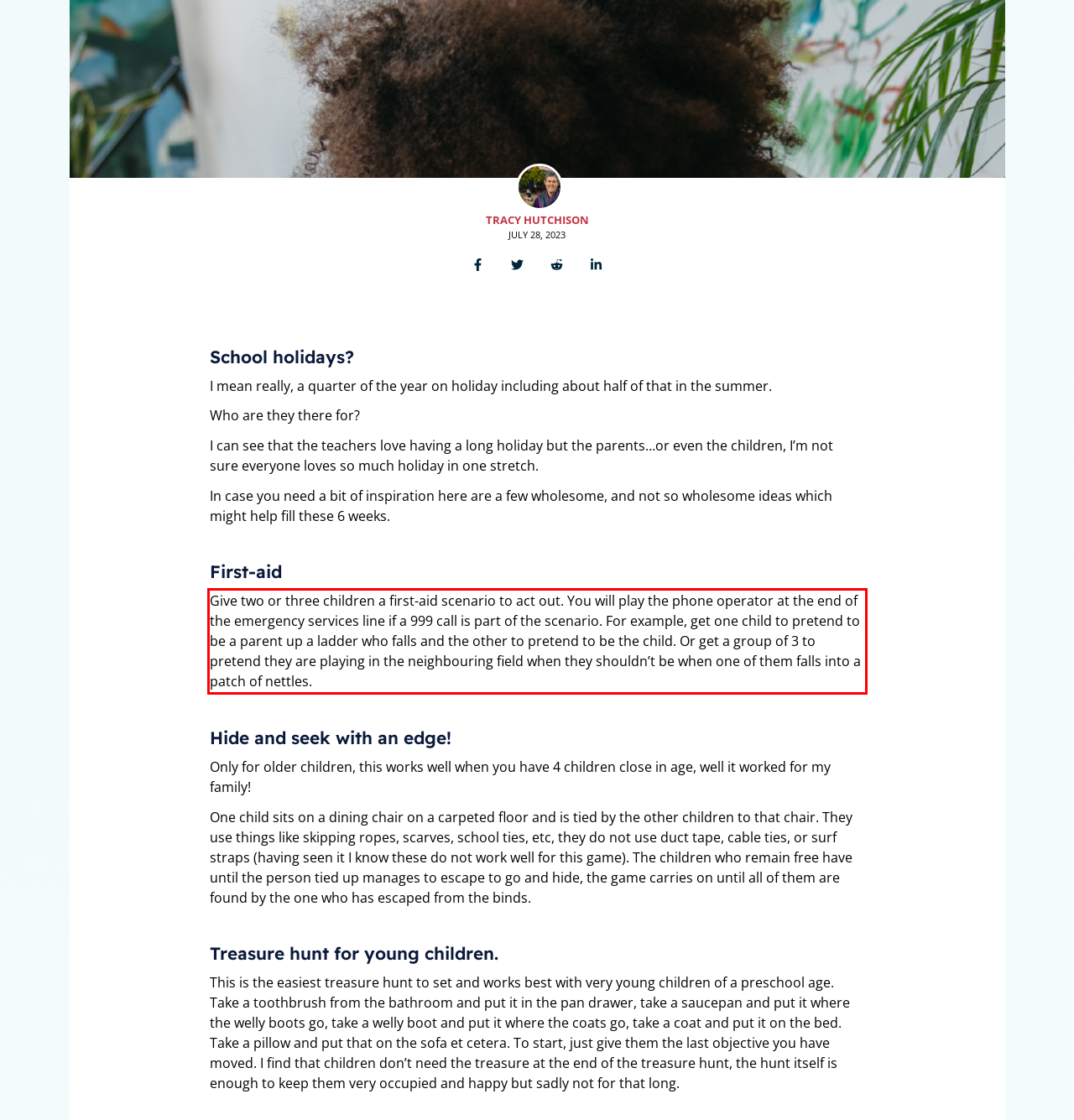Please examine the webpage screenshot containing a red bounding box and use OCR to recognize and output the text inside the red bounding box.

Give two or three children a first-aid scenario to act out. You will play the phone operator at the end of the emergency services line if a 999 call is part of the scenario. For example, get one child to pretend to be a parent up a ladder who falls and the other to pretend to be the child. Or get a group of 3 to pretend they are playing in the neighbouring field when they shouldn’t be when one of them falls into a patch of nettles.